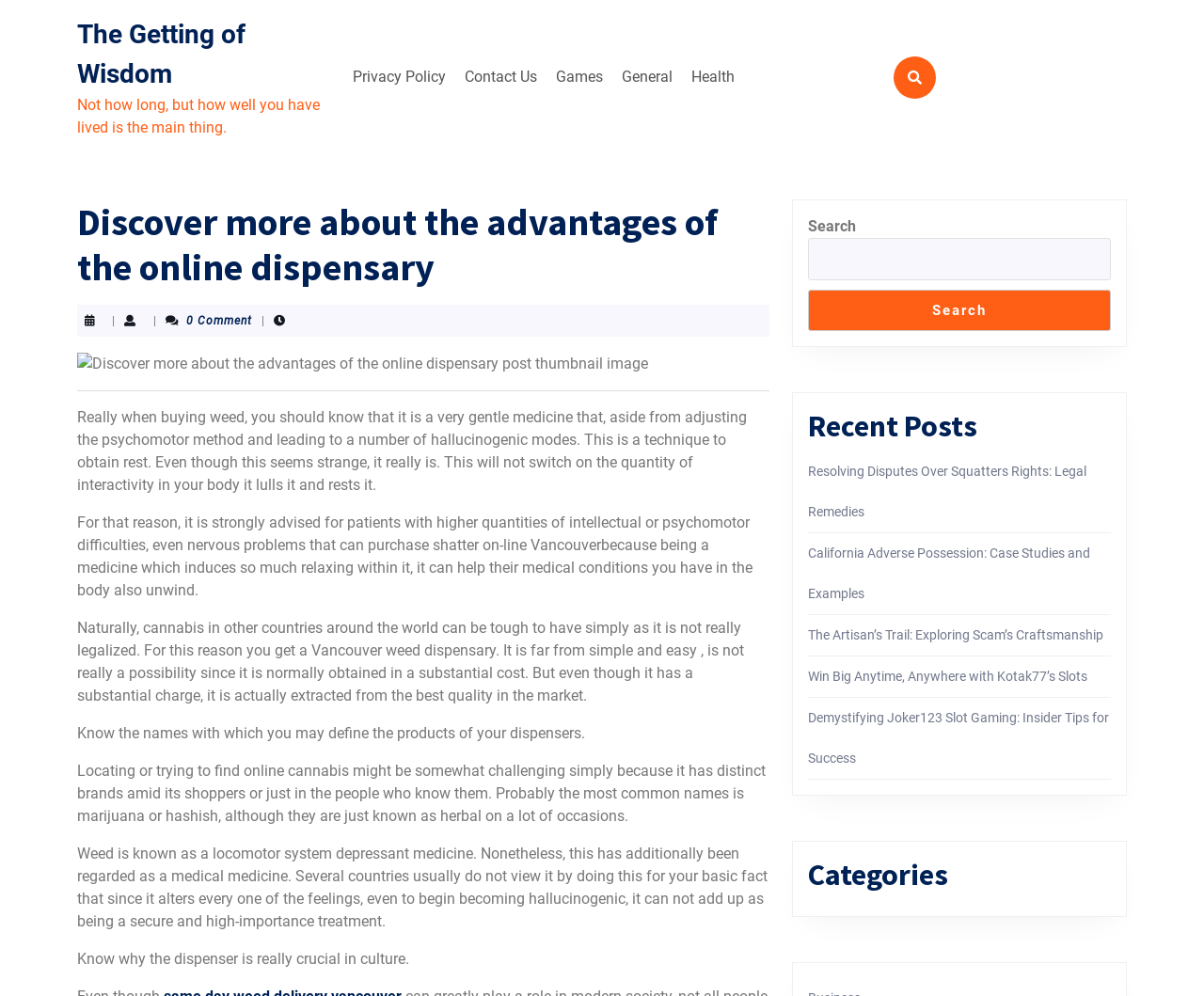What is the main topic of the webpage?
Could you answer the question in a detailed manner, providing as much information as possible?

The webpage is about the advantages of online dispensaries, as indicated by the title 'Discover more about the advantages of the online dispensary' and the content of the webpage which discusses the benefits of online dispensaries for patients with intellectual or psychomotor difficulties.